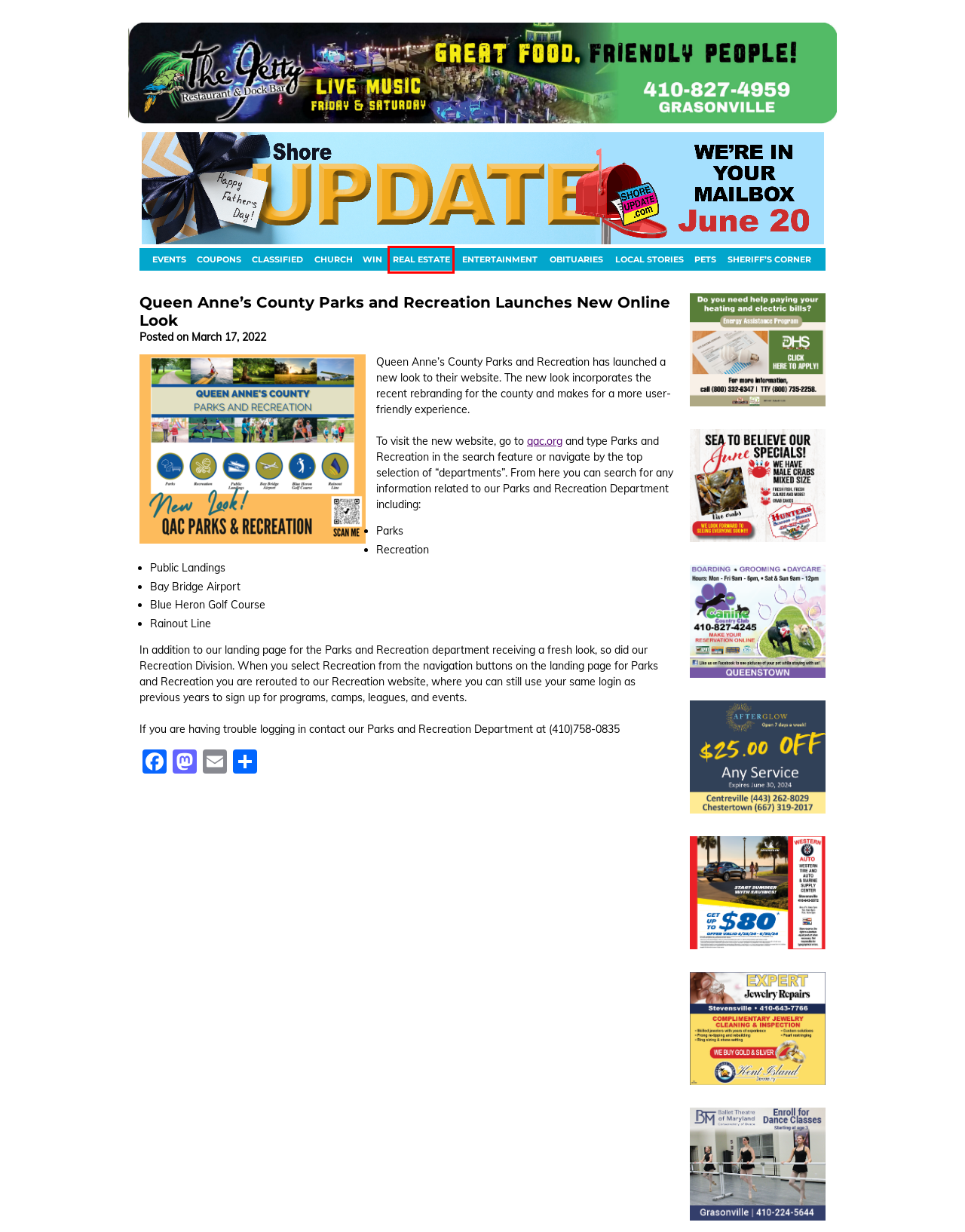Examine the screenshot of a webpage with a red bounding box around an element. Then, select the webpage description that best represents the new page after clicking the highlighted element. Here are the descriptions:
A. Local Entertainment » Shore Update
B. Queen Anne's County, MD - Official Website | Official Website
C. Shore Update
D. “In Remembrance,” Local Obituaries » Shore Update
E. QAC Church Services » Shore Update
F. Events from June 12 - June 15Shore Update
G. Real Estate » Shore Update
H. Click ‘N Save » Shore Update

G